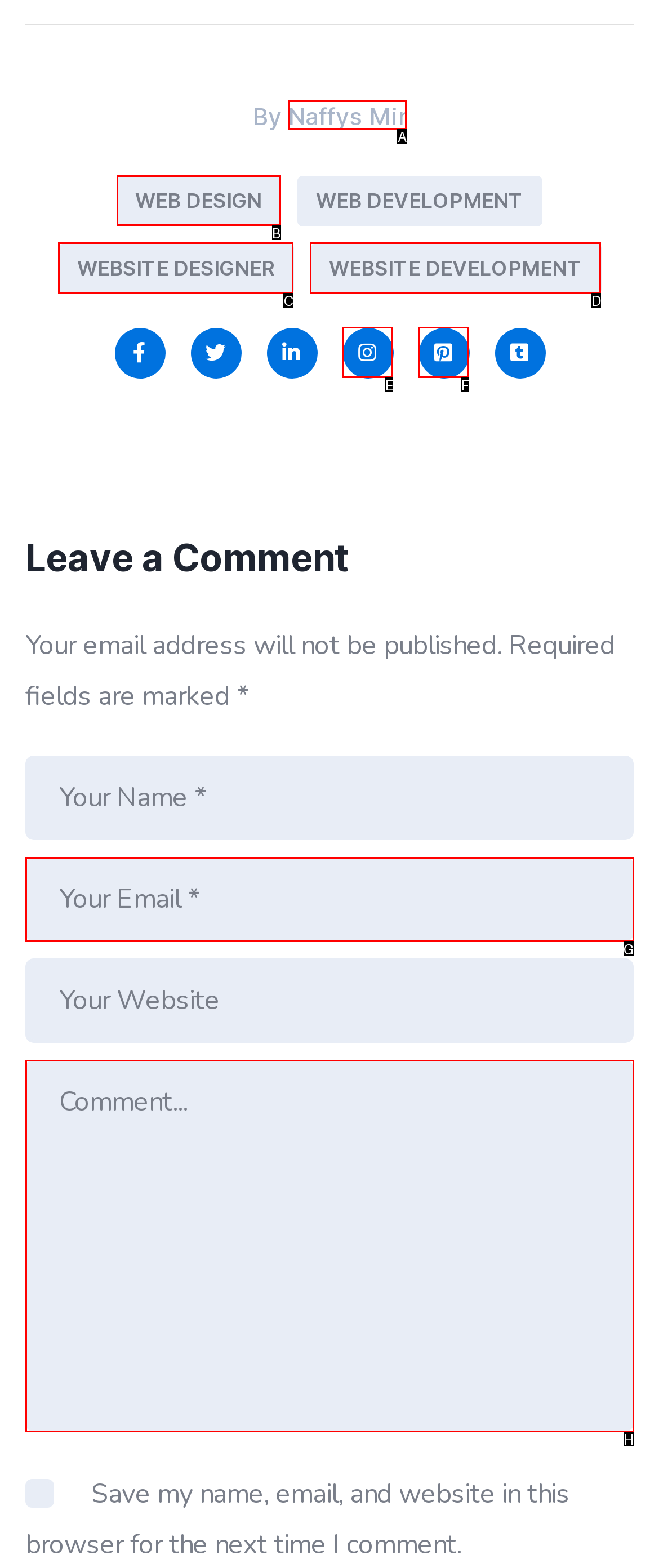Which option should be clicked to execute the task: Watch Video – SEO optimization in Blogely?
Reply with the letter of the chosen option.

None